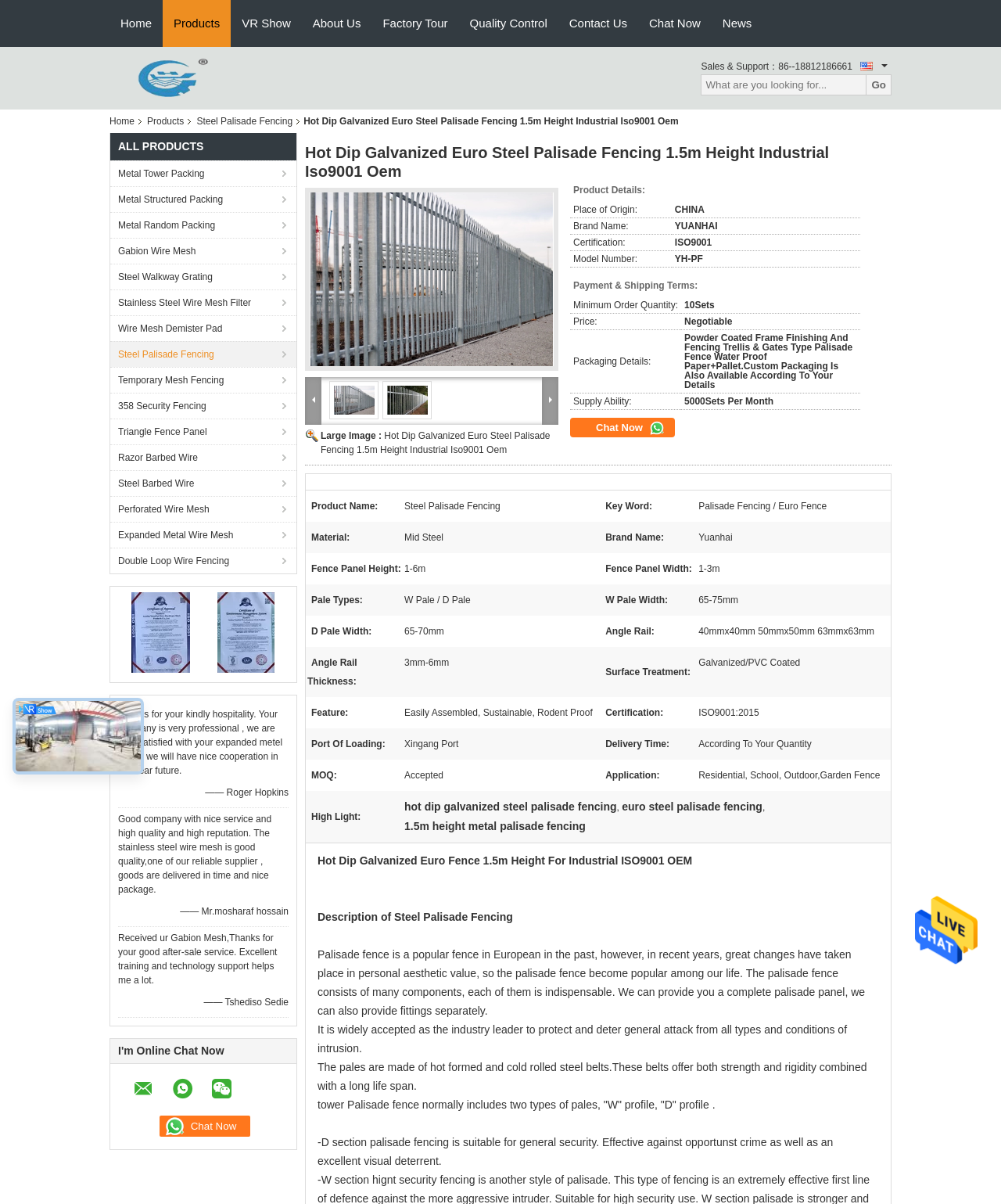Pinpoint the bounding box coordinates of the clickable area necessary to execute the following instruction: "Click the 'Send Message' button". The coordinates should be given as four float numbers between 0 and 1, namely [left, top, right, bottom].

[0.914, 0.769, 0.977, 0.778]